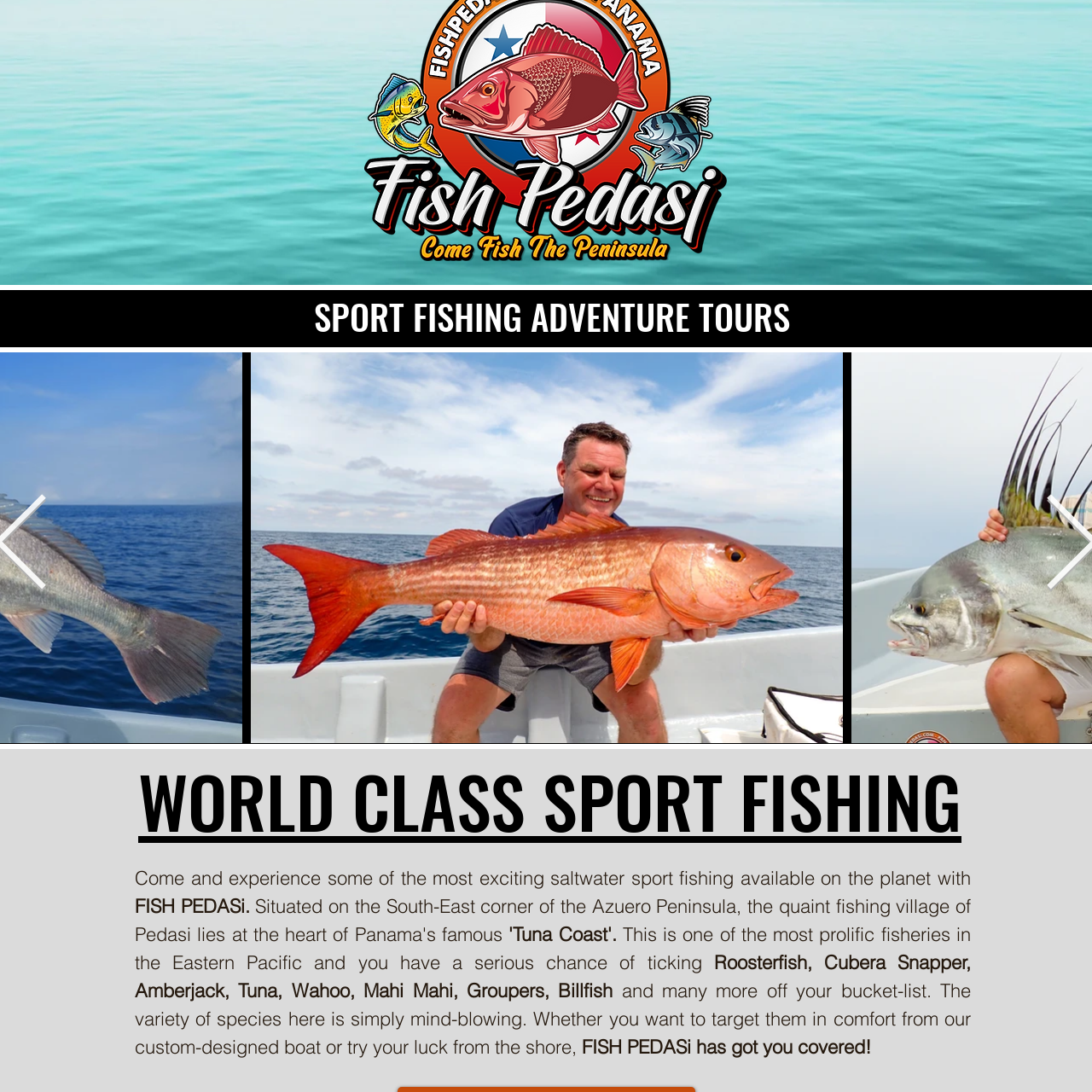What region's fish are represented?
Look closely at the part of the image outlined in red and give a one-word or short phrase answer.

Eastern Pacific